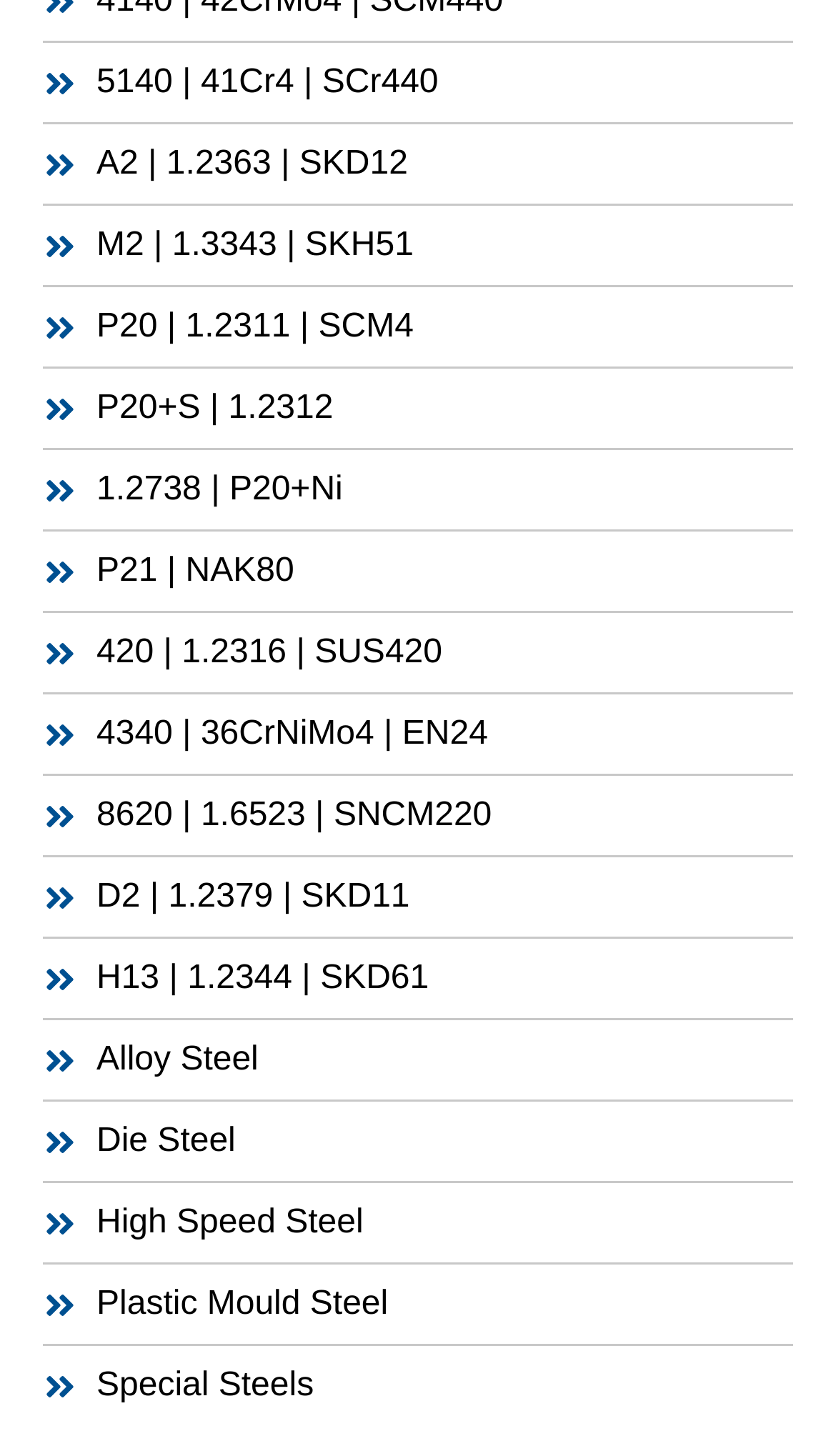Specify the bounding box coordinates for the region that must be clicked to perform the given instruction: "browse June 2017".

None